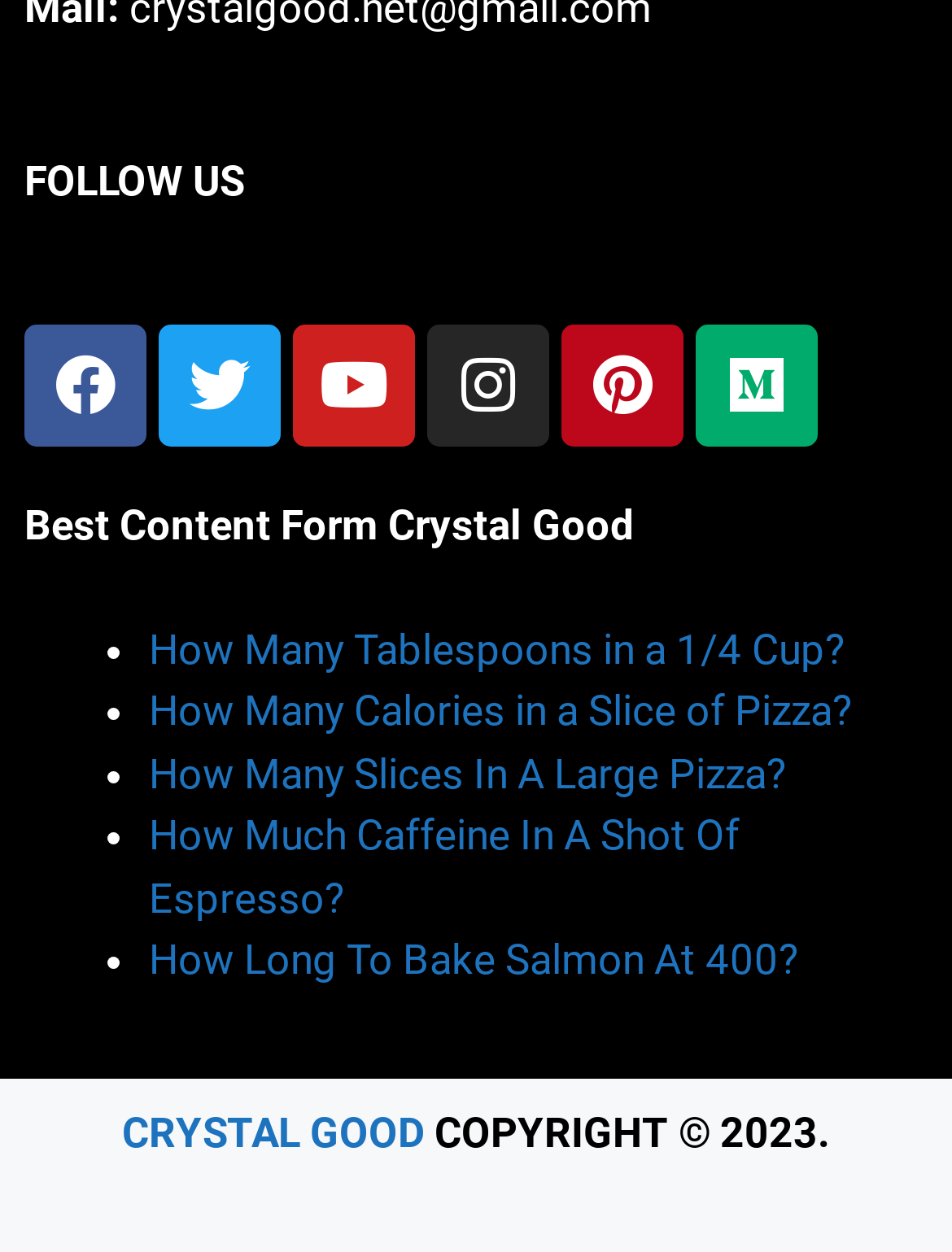Find the bounding box coordinates of the area that needs to be clicked in order to achieve the following instruction: "Contact us". The coordinates should be specified as four float numbers between 0 and 1, i.e., [left, top, right, bottom].

None